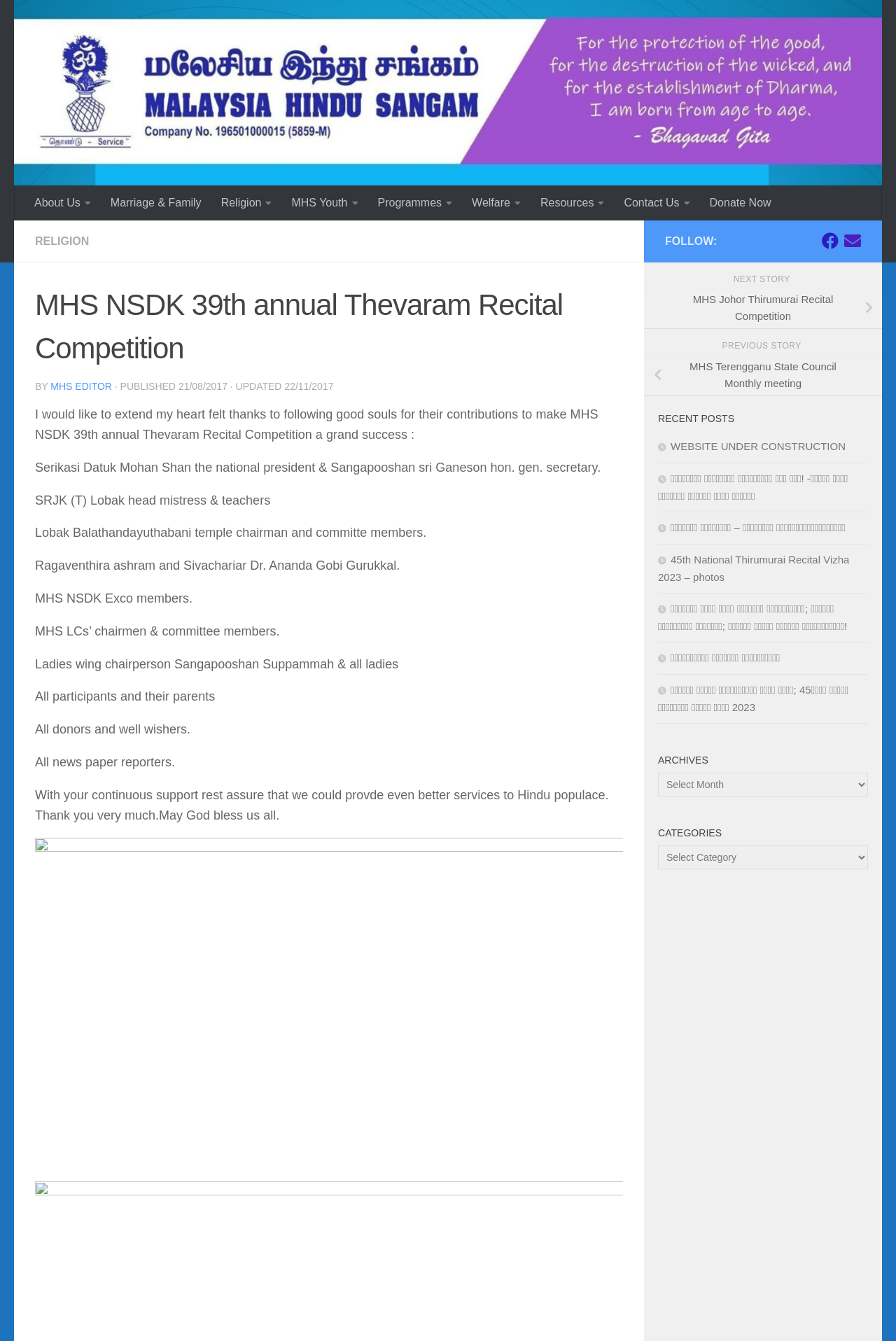Who is the national president mentioned?
Carefully analyze the image and provide a thorough answer to the question.

I found the answer by reading the text 'I would like to extend my heart felt thanks to following good souls for their contributions to make MHS NSDK 39th annual Thevaram Recital Competition a grand success :' and then finding the mention of 'Serikasi Datuk Mohan Shan the national president' in the subsequent text.